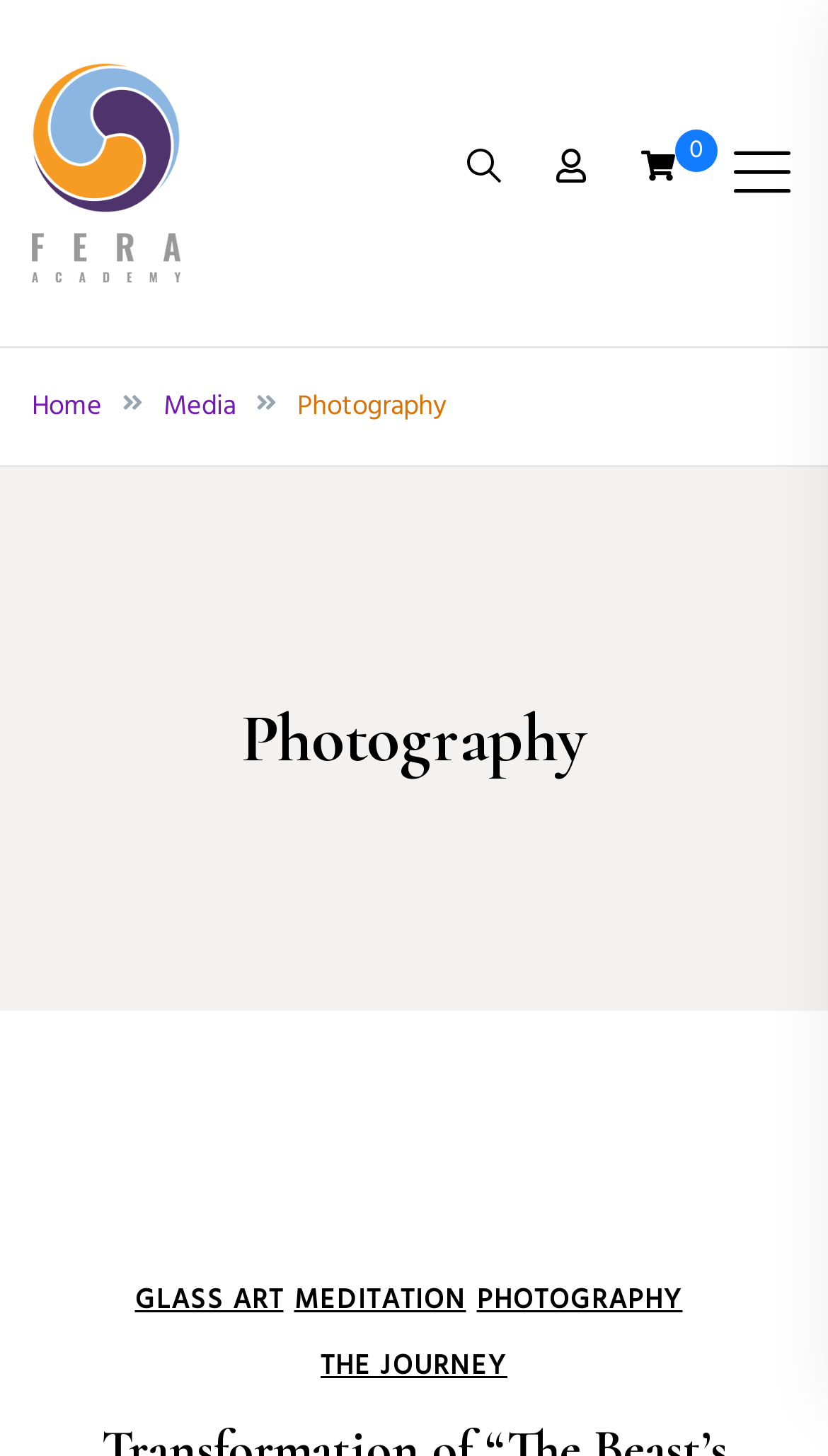How many navigation links are there in the breadcrumbs?
Based on the screenshot, answer the question with a single word or phrase.

4